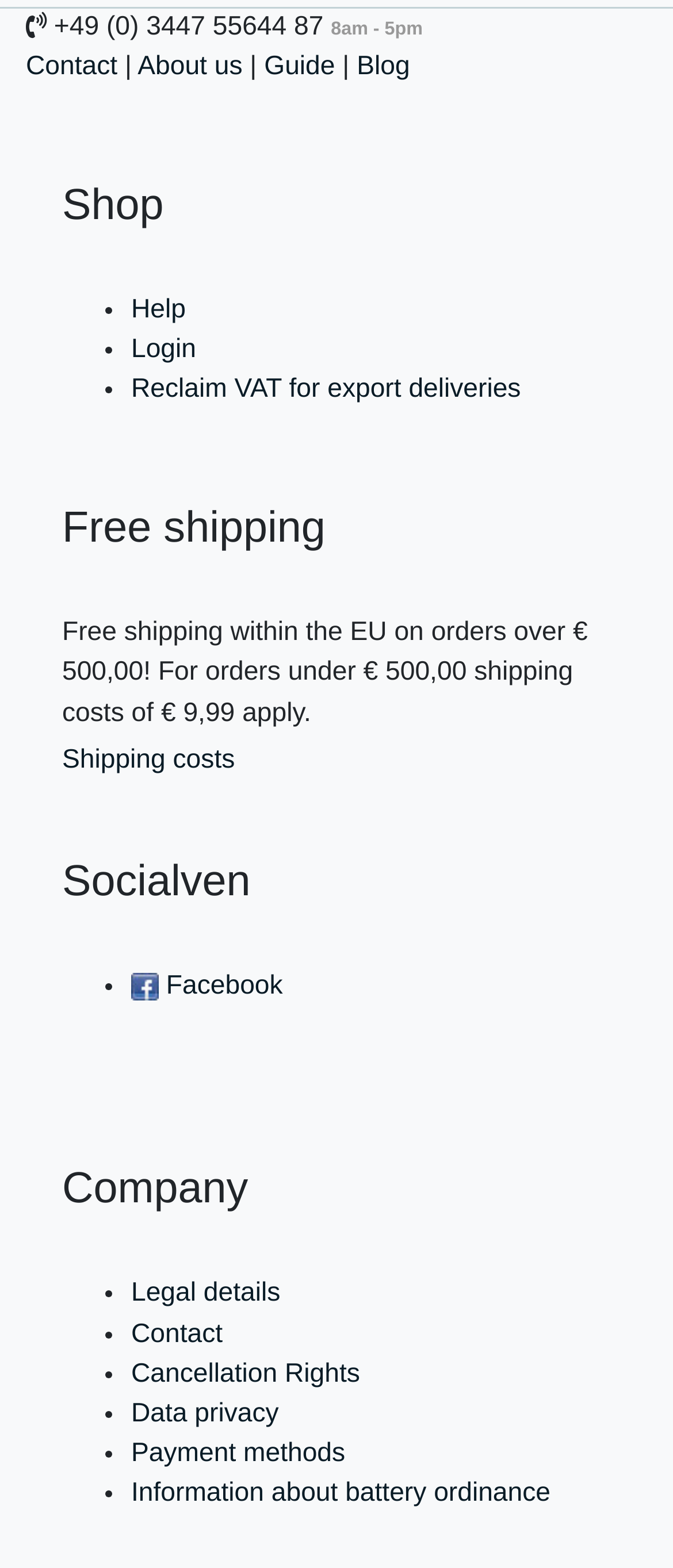Please specify the bounding box coordinates of the area that should be clicked to accomplish the following instruction: "Click on the 'KETO' link". The coordinates should consist of four float numbers between 0 and 1, i.e., [left, top, right, bottom].

None